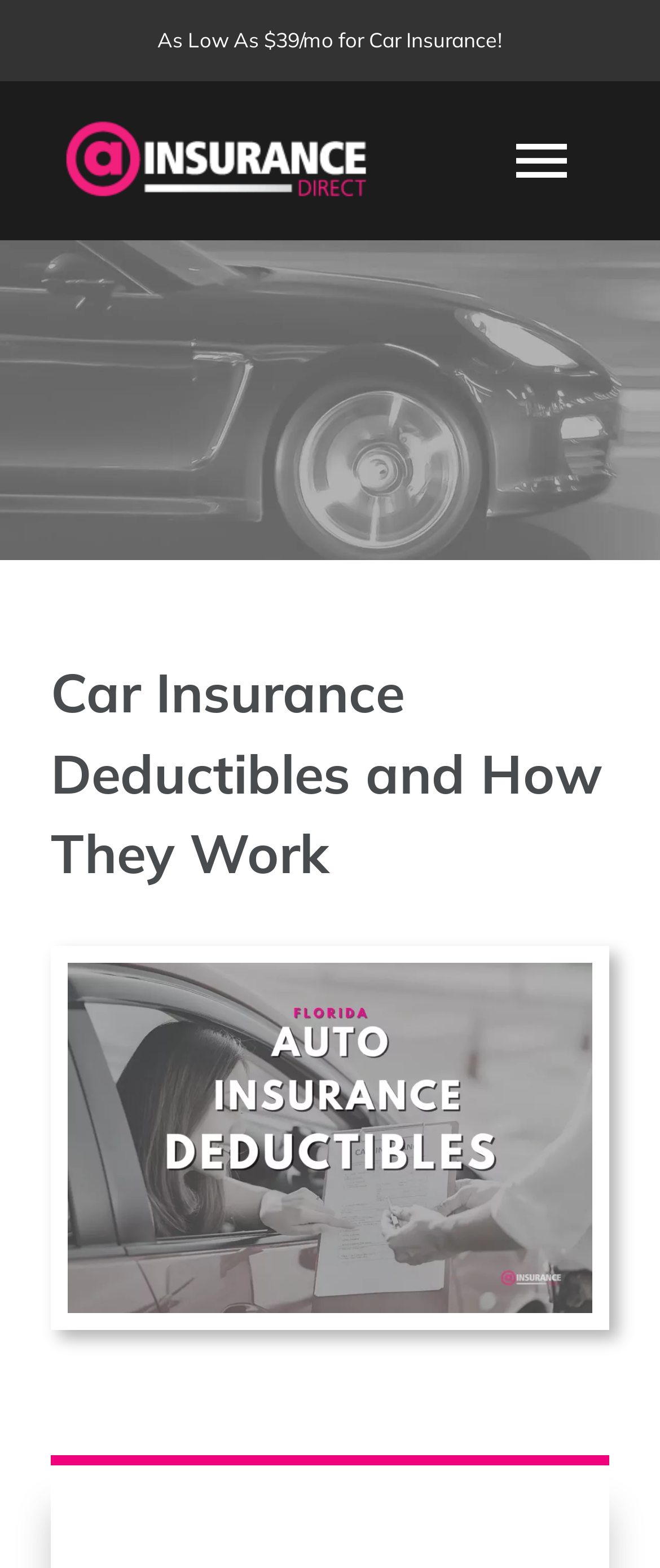Please identify the bounding box coordinates of the element that needs to be clicked to execute the following command: "Click the 'HOME' link". Provide the bounding box using four float numbers between 0 and 1, formatted as [left, top, right, bottom].

[0.0, 0.159, 1.0, 0.229]